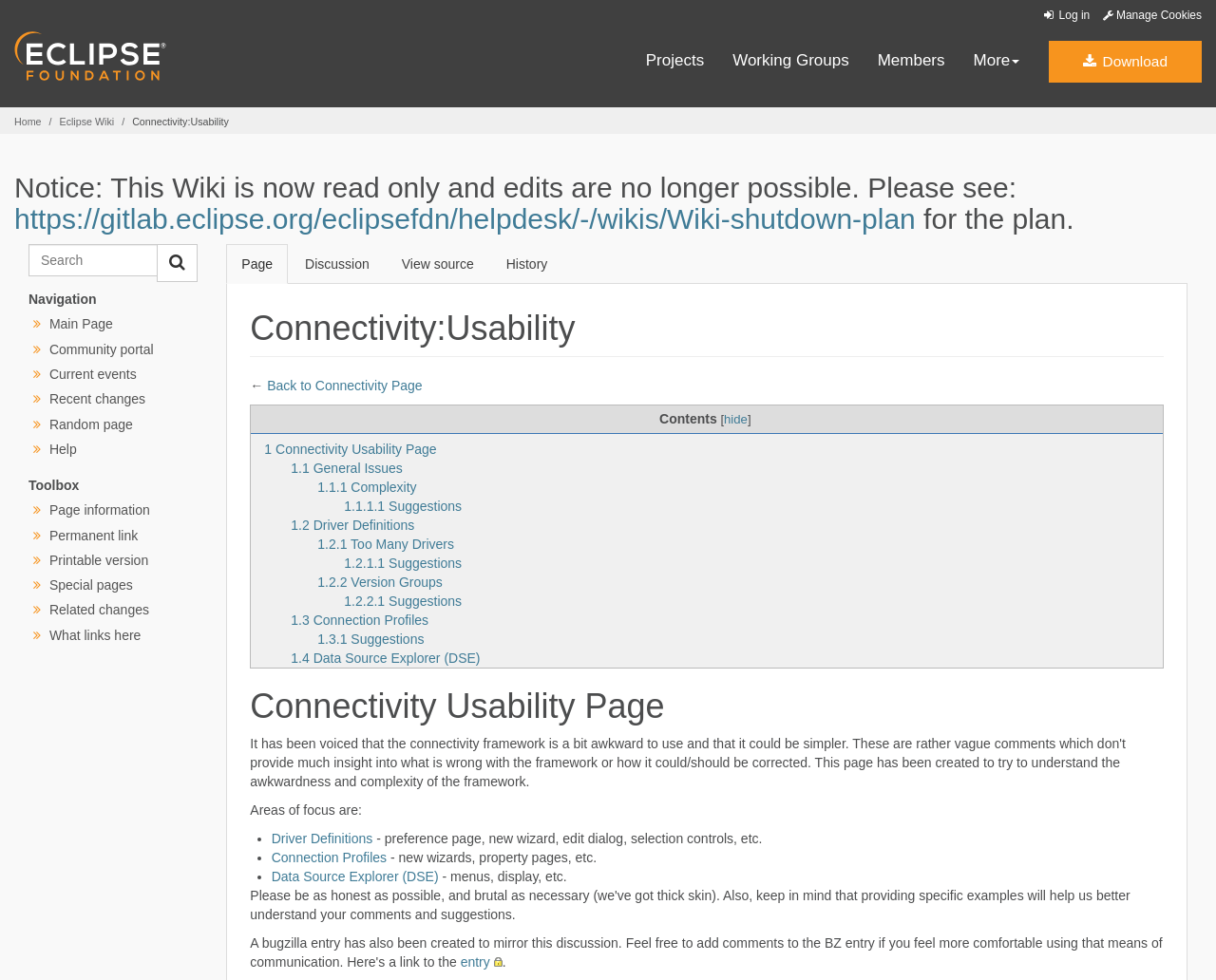What is the logo on the top left corner? Analyze the screenshot and reply with just one word or a short phrase.

Eclipse.org logo